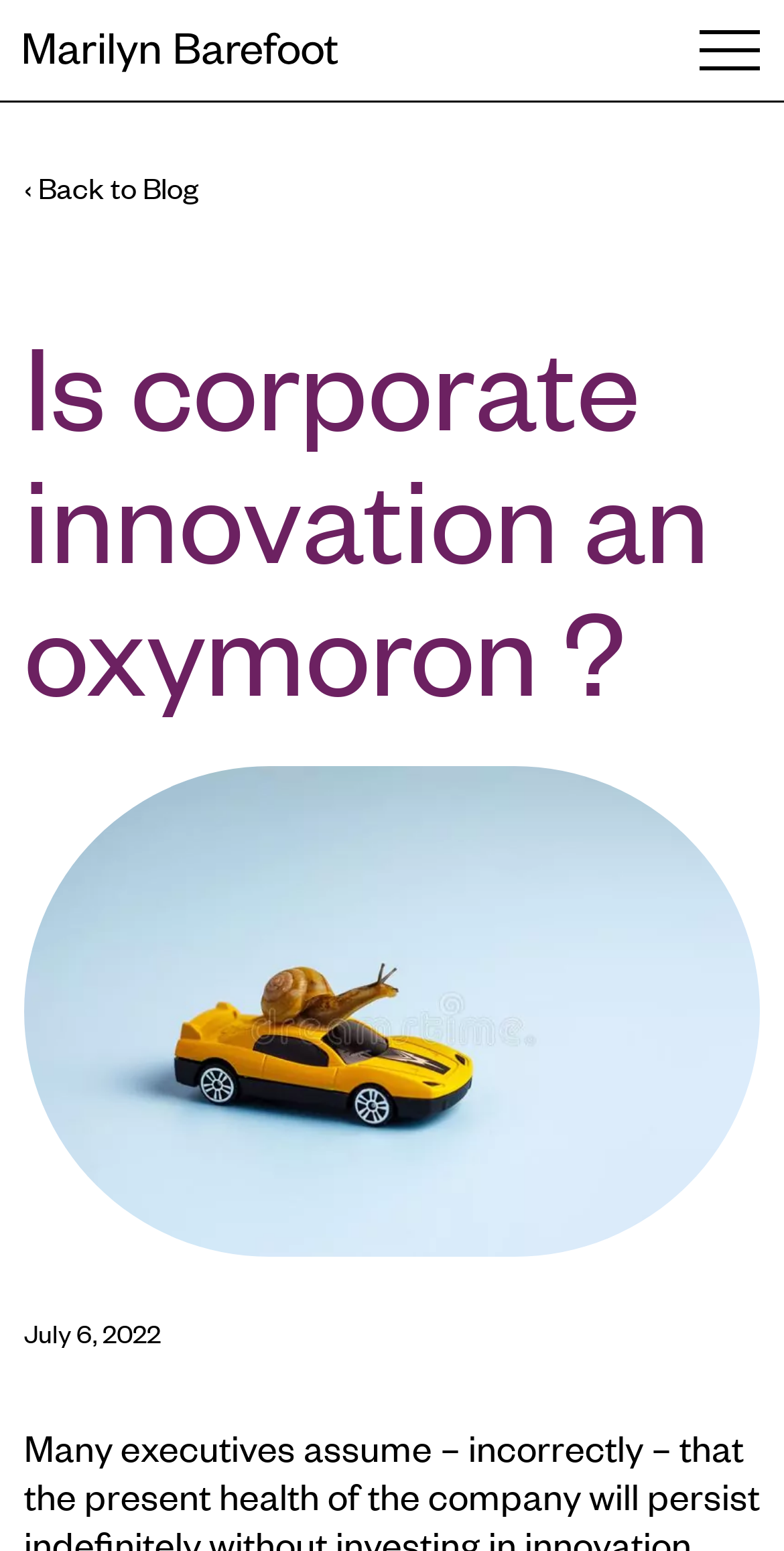Summarize the webpage with a detailed and informative caption.

The webpage appears to be a blog post titled "Is corporate innovation an oxymoron?" by Marilyn Barefoot. At the top of the page, there is a header section that spans the entire width of the page. Within this section, there are two links, one on the left and one on the right, each accompanied by an image. The left link has a "Back to Blog" text. Below these links, there is a large heading that displays the title of the blog post.

Below the header section, there is a timestamp indicating that the blog post was published on July 6, 2022. There is also a figcaption element, but it does not contain any text.

The meta description suggests that the blog post discusses the misconception among executives that a company's current health will persist without investing in innovation.